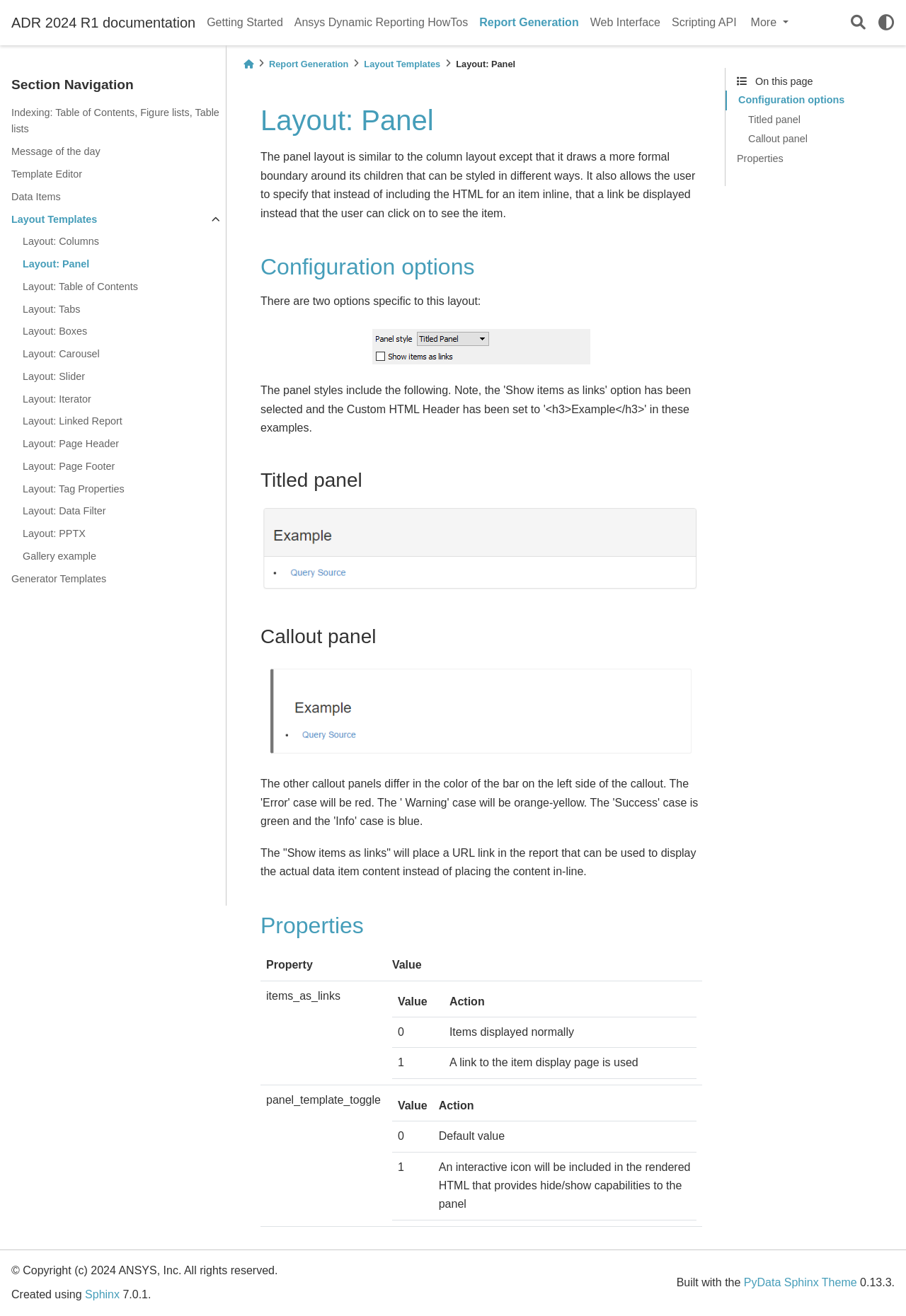Pinpoint the bounding box coordinates of the element to be clicked to execute the instruction: "Toggle light/dark mode".

[0.962, 0.006, 0.994, 0.028]